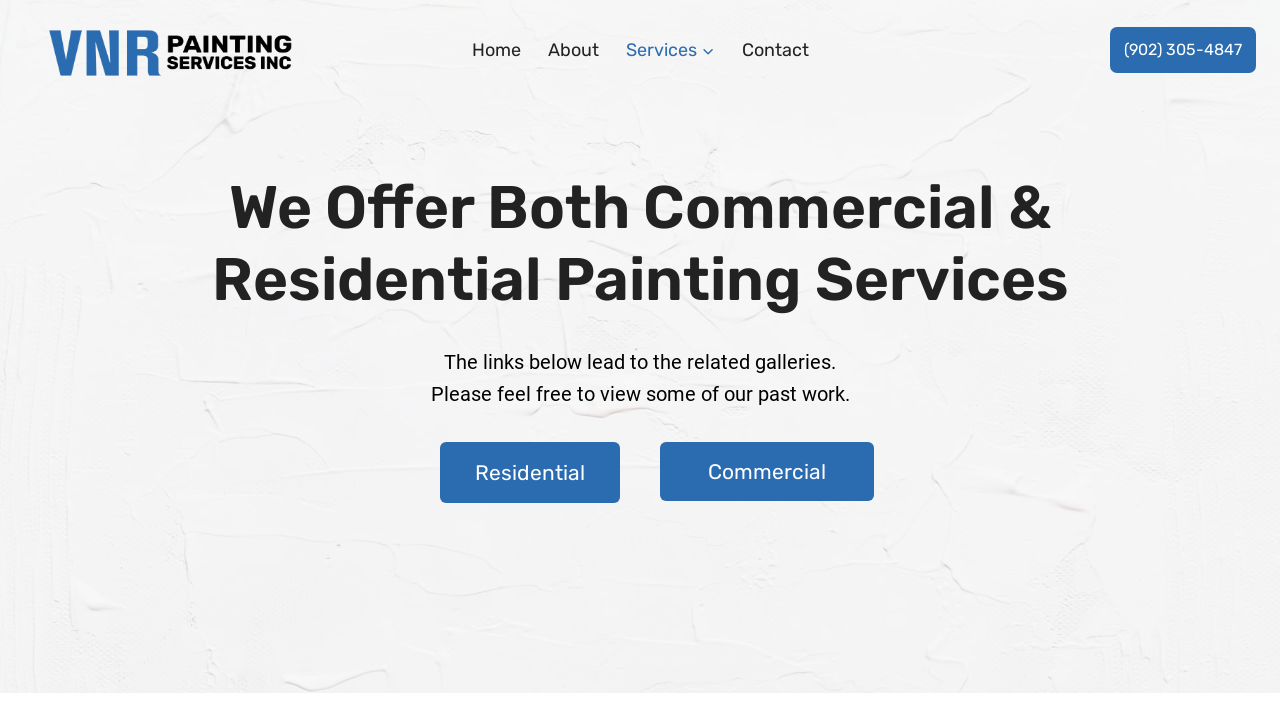Determine the bounding box coordinates of the section to be clicked to follow the instruction: "Call the phone number". The coordinates should be given as four float numbers between 0 and 1, formatted as [left, top, right, bottom].

[0.867, 0.038, 0.981, 0.1]